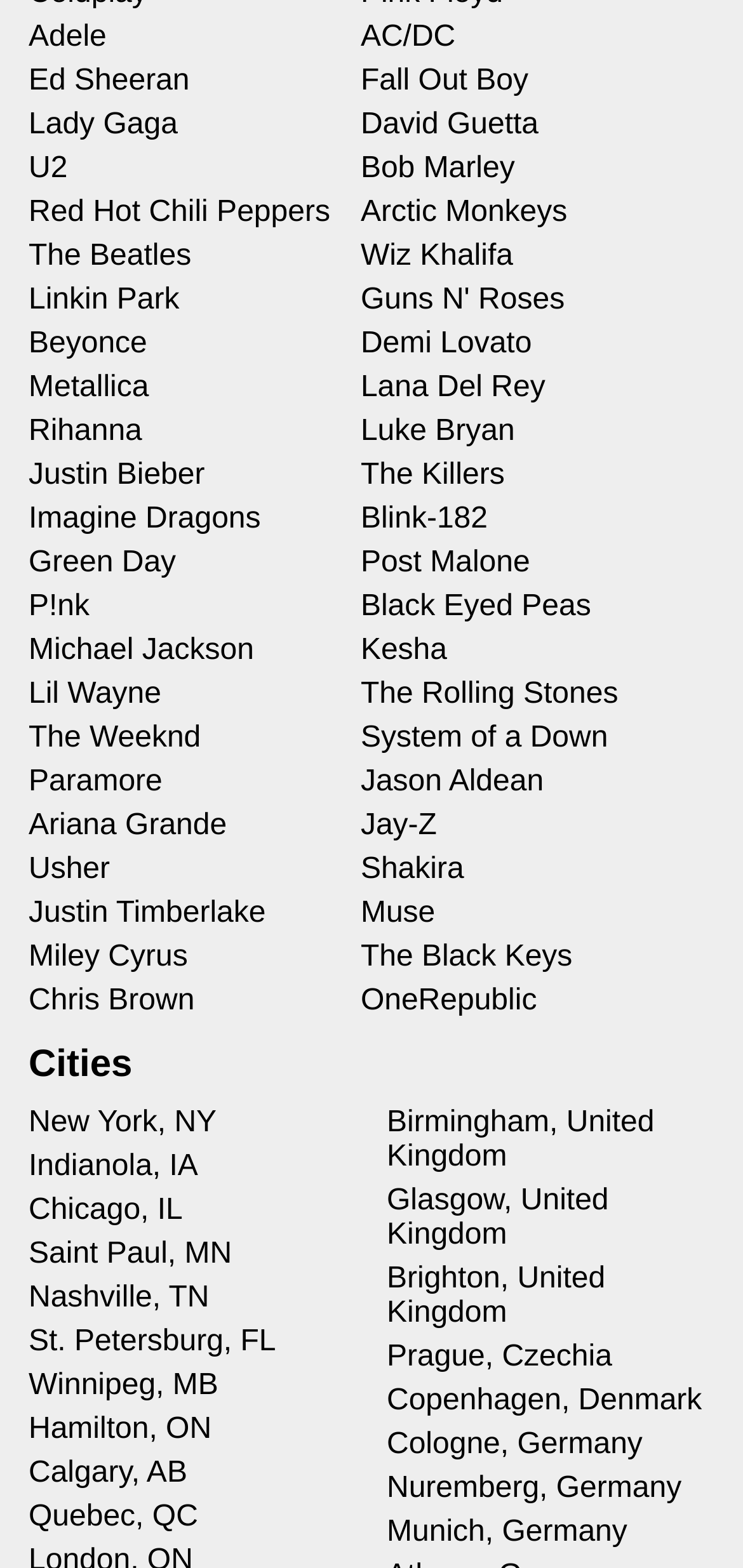Please determine the bounding box coordinates, formatted as (top-left x, top-left y, bottom-right x, bottom-right y), with all values as floating point numbers between 0 and 1. Identify the bounding box of the region described as: Guns N' Roses

[0.485, 0.181, 0.76, 0.203]